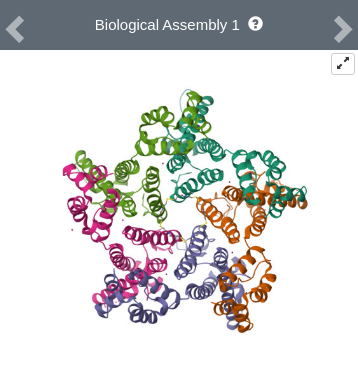Provide a brief response to the question using a single word or phrase: 
What is above the image?

navigation buttons and icons